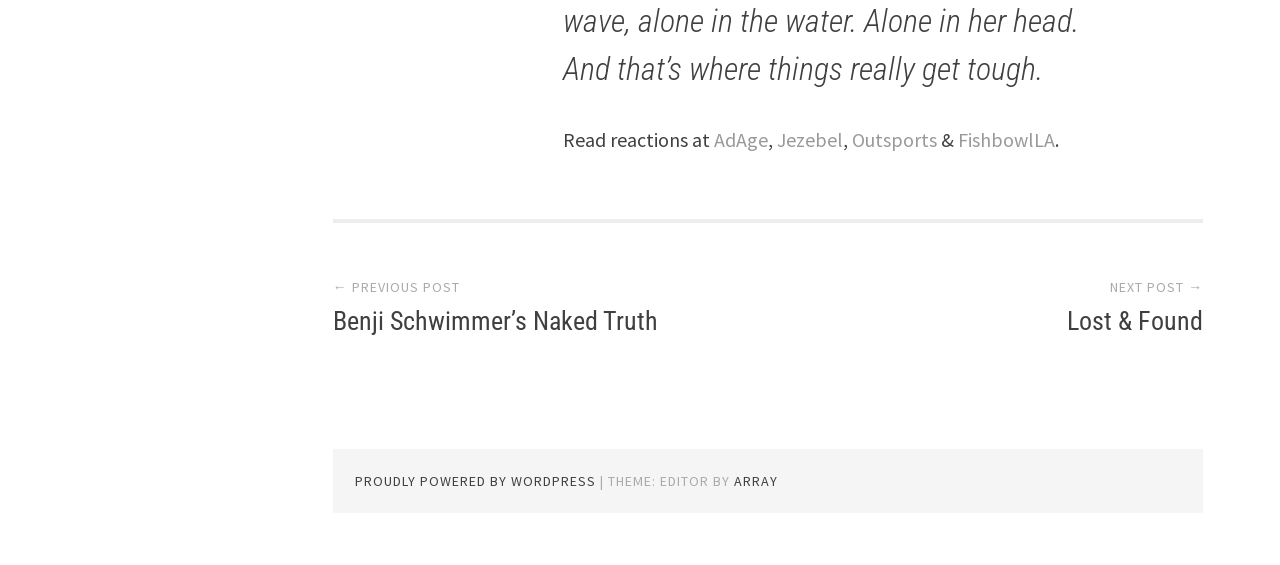Please analyze the image and provide a thorough answer to the question:
What is the theme of the website?

At the bottom of the webpage, we can see the text 'THEME: EDITOR BY ARRAY', which indicates that the theme of the website is Editor by Array.